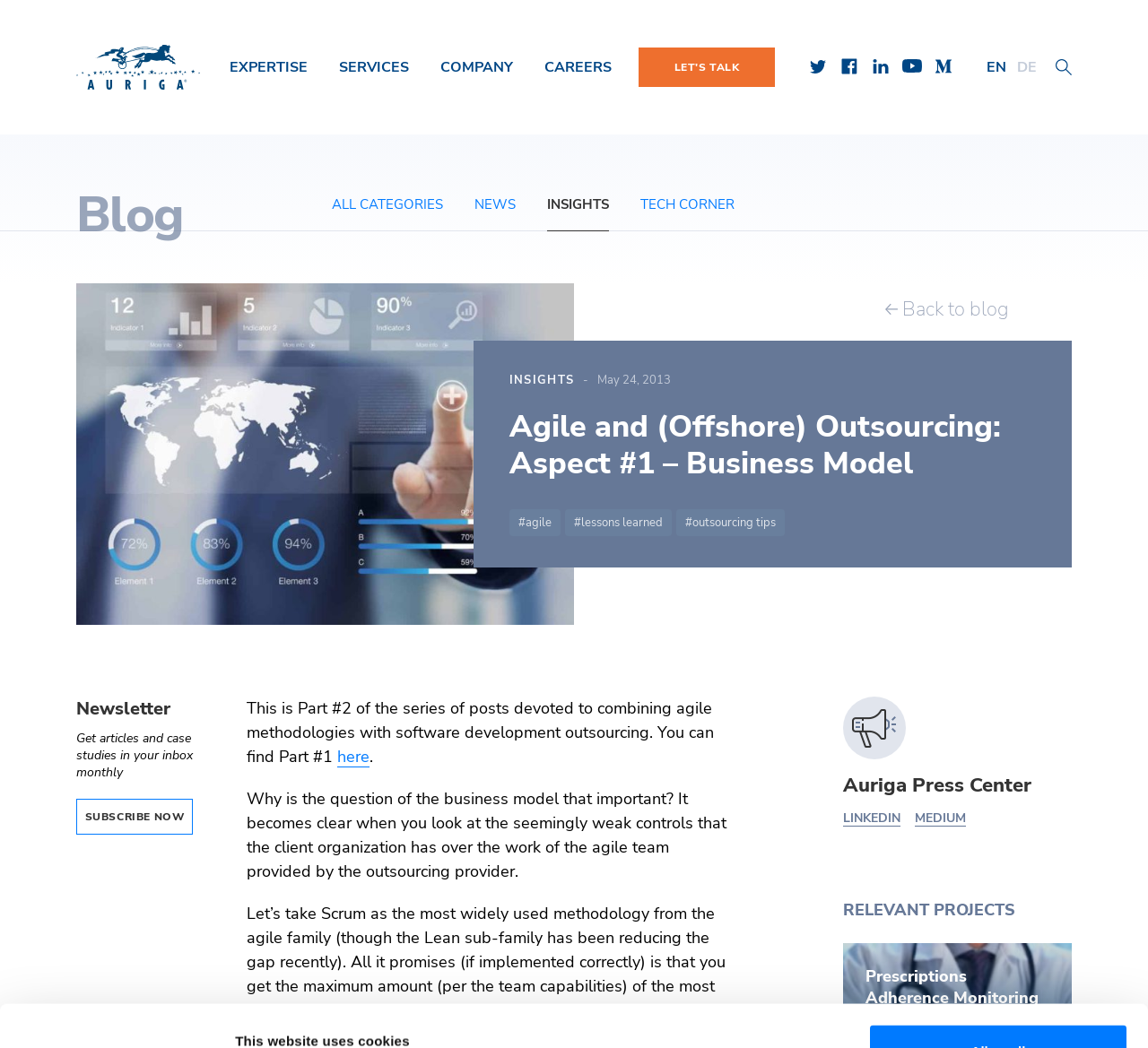How many main categories are there?
From the screenshot, provide a brief answer in one word or phrase.

5